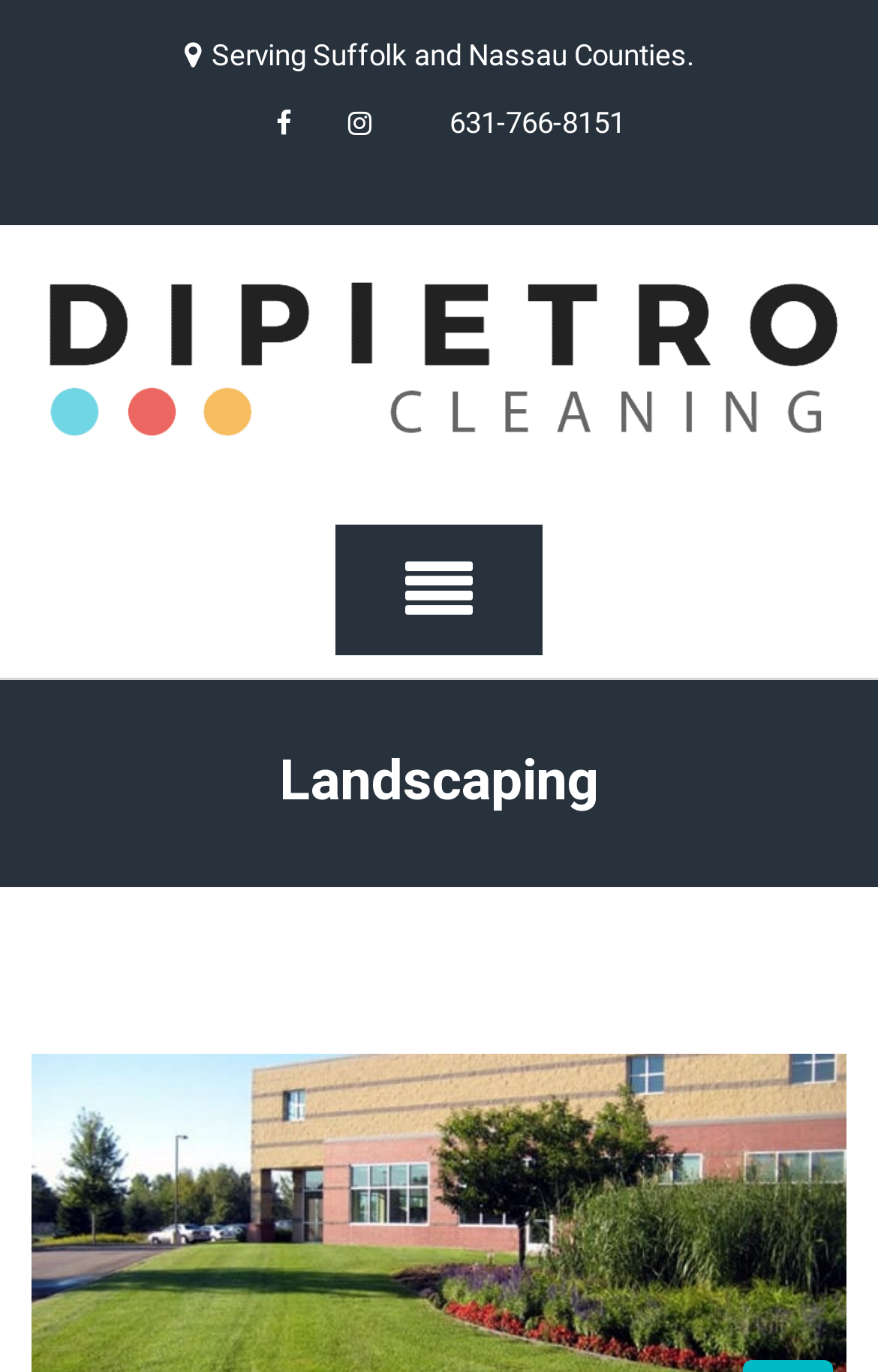How many social media links are there?
Based on the visual information, provide a detailed and comprehensive answer.

In the complementary element with bounding box coordinates [0.288, 0.066, 0.512, 0.115], there are three link elements with bounding box coordinates [0.288, 0.077, 0.371, 0.102], [0.371, 0.077, 0.46, 0.102], and [0.46, 0.077, 0.512, 0.102], which represent three social media links.